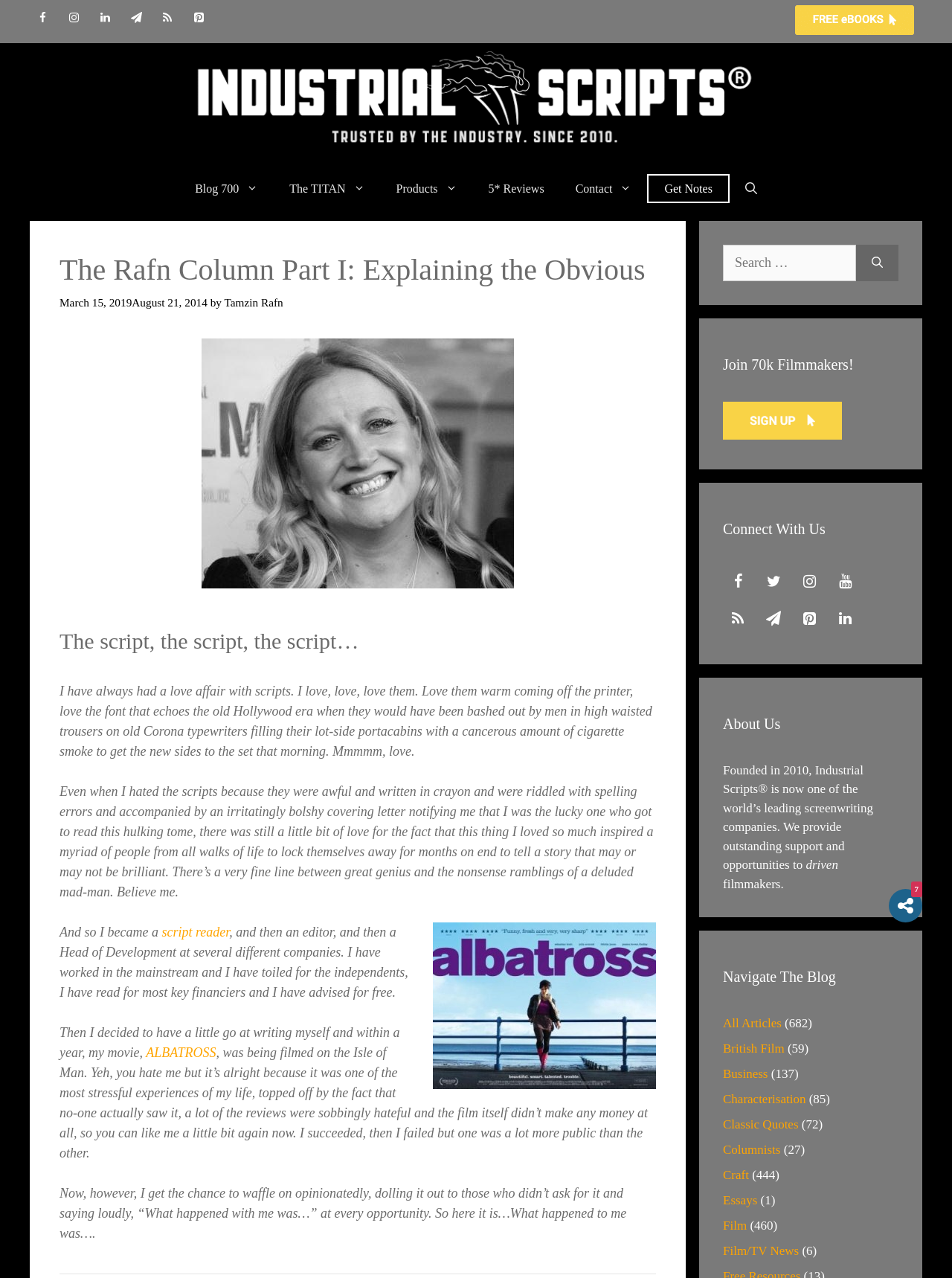How many articles are there in total?
Offer a detailed and full explanation in response to the question.

The number of articles can be found in the 'Navigate The Blog' section, where it is stated that 'All Articles (682)'.